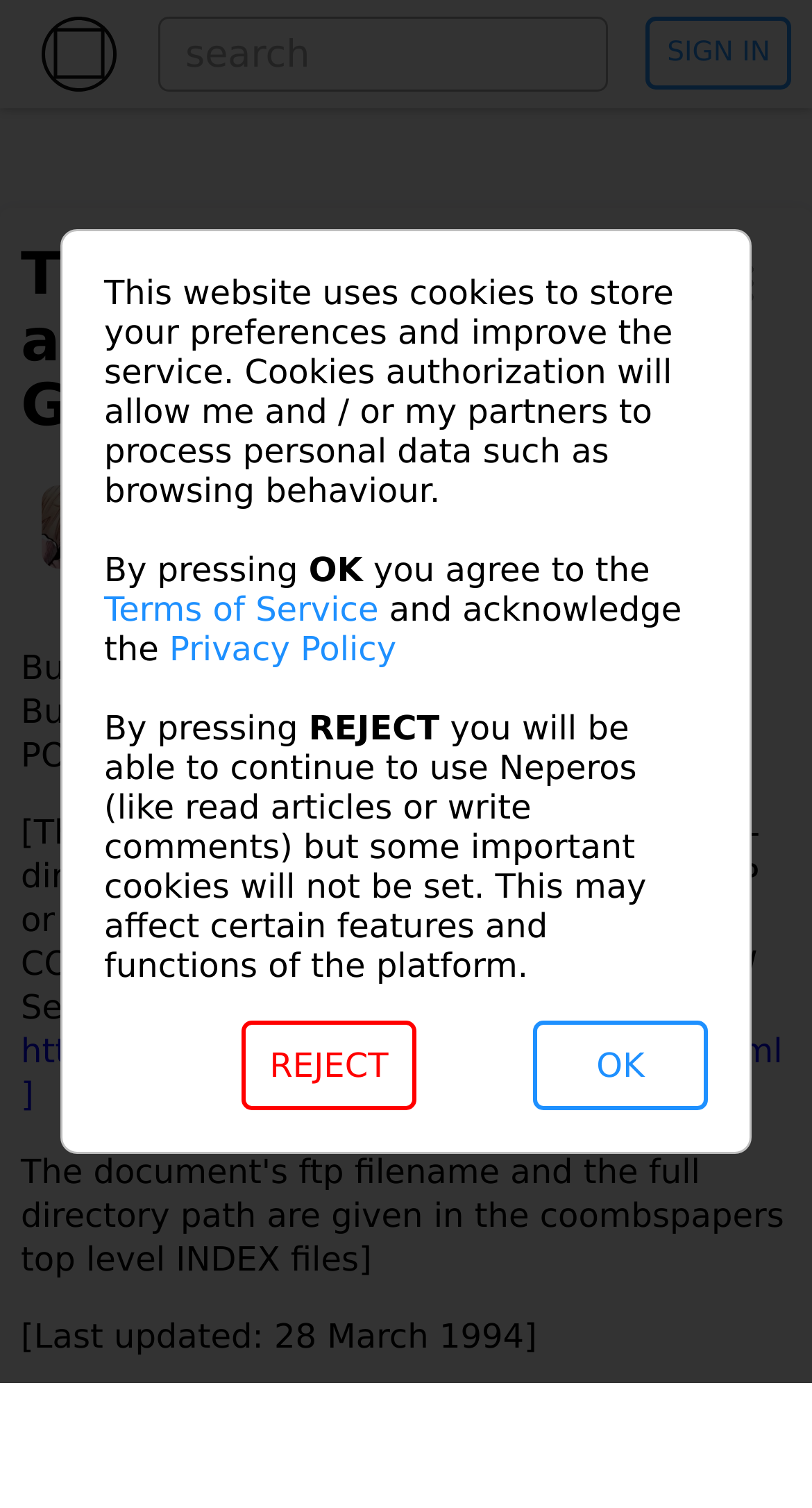What is the name of the link that starts with 'http://coombs.anu.edu.au/'?
Using the visual information from the image, give a one-word or short-phrase answer.

http://coombs.anu.edu.au/CoombsHome.html